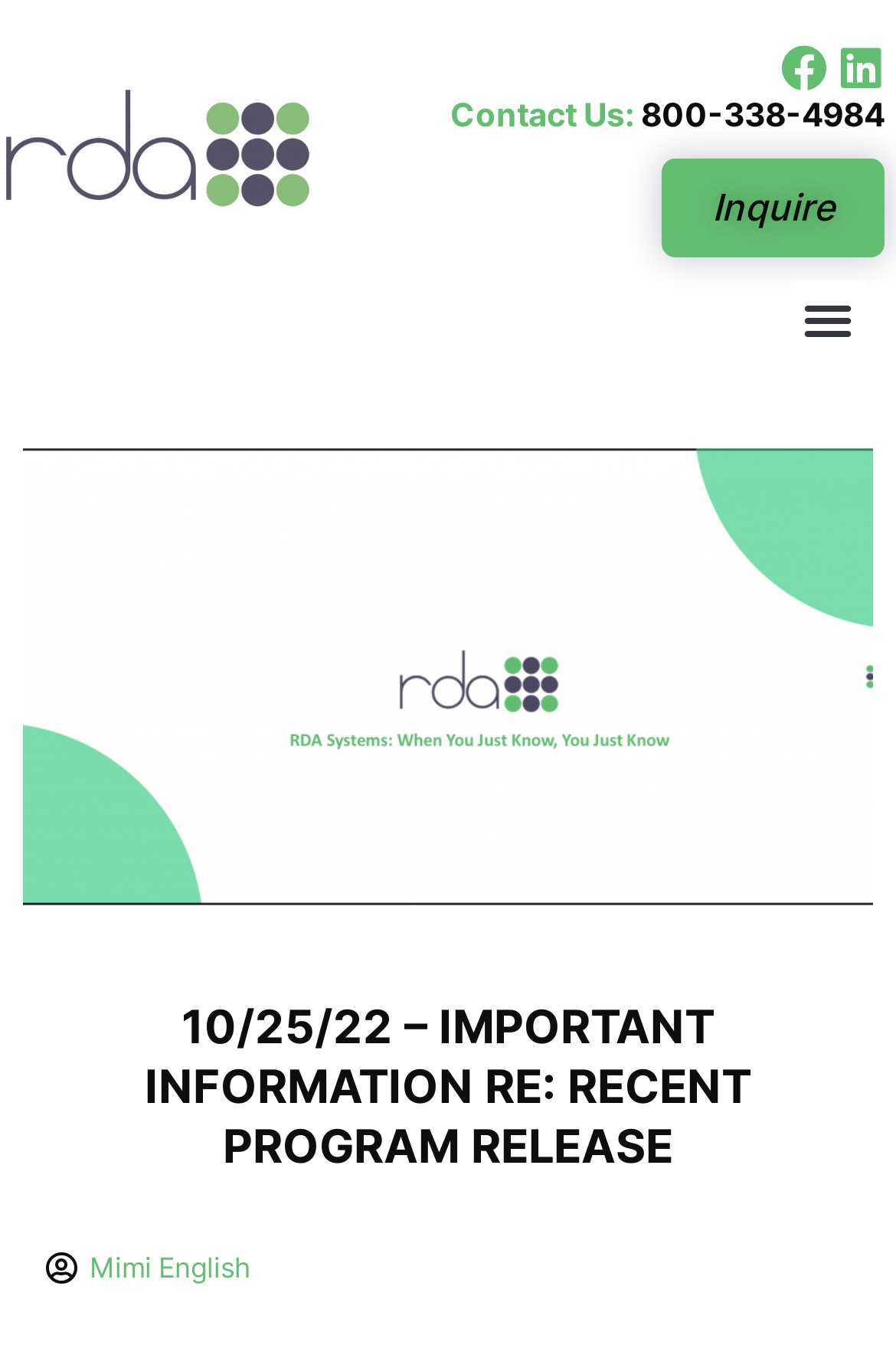From the webpage screenshot, identify the region described by Linkedin. Provide the bounding box coordinates as (top-left x, top-left y, bottom-right x, bottom-right y), with each value being a floating point number between 0 and 1.

[0.936, 0.034, 0.987, 0.068]